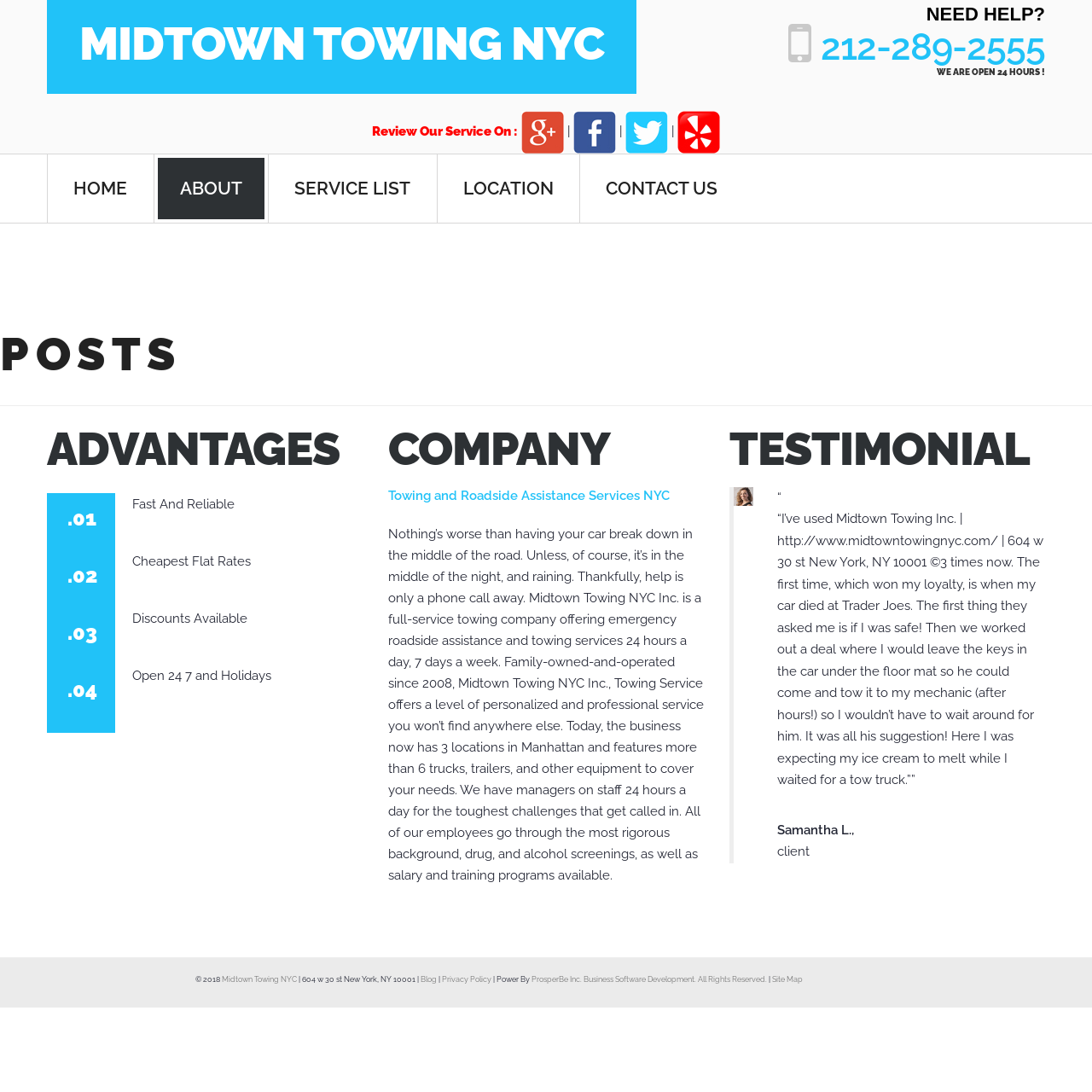What is the benefit of using the company's service?
Using the image as a reference, give a one-word or short phrase answer.

Fast and Reliable